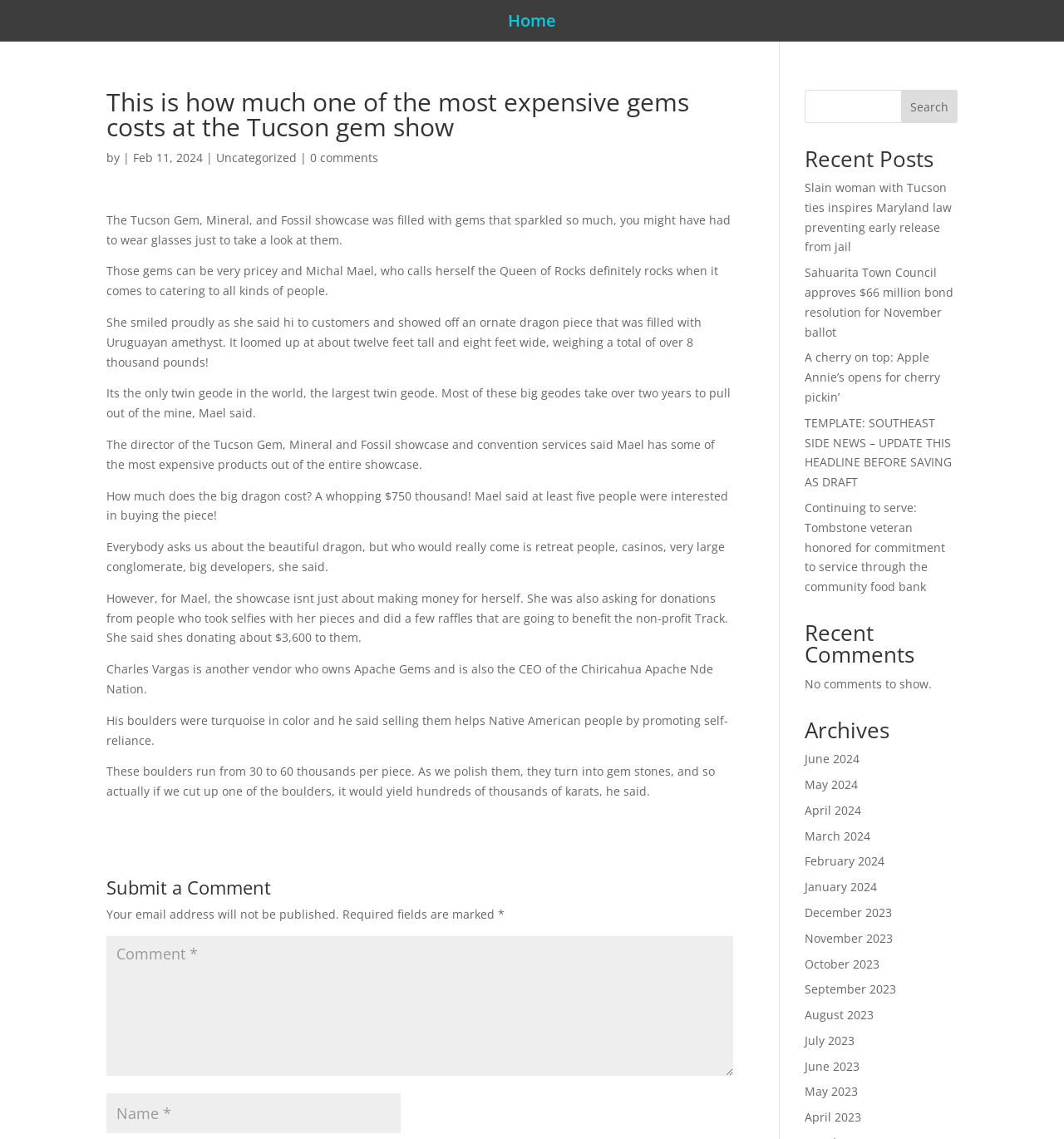Pinpoint the bounding box coordinates of the clickable area needed to execute the instruction: "Click the 'Home' link". The coordinates should be specified as four float numbers between 0 and 1, i.e., [left, top, right, bottom].

[0.477, 0.013, 0.523, 0.029]